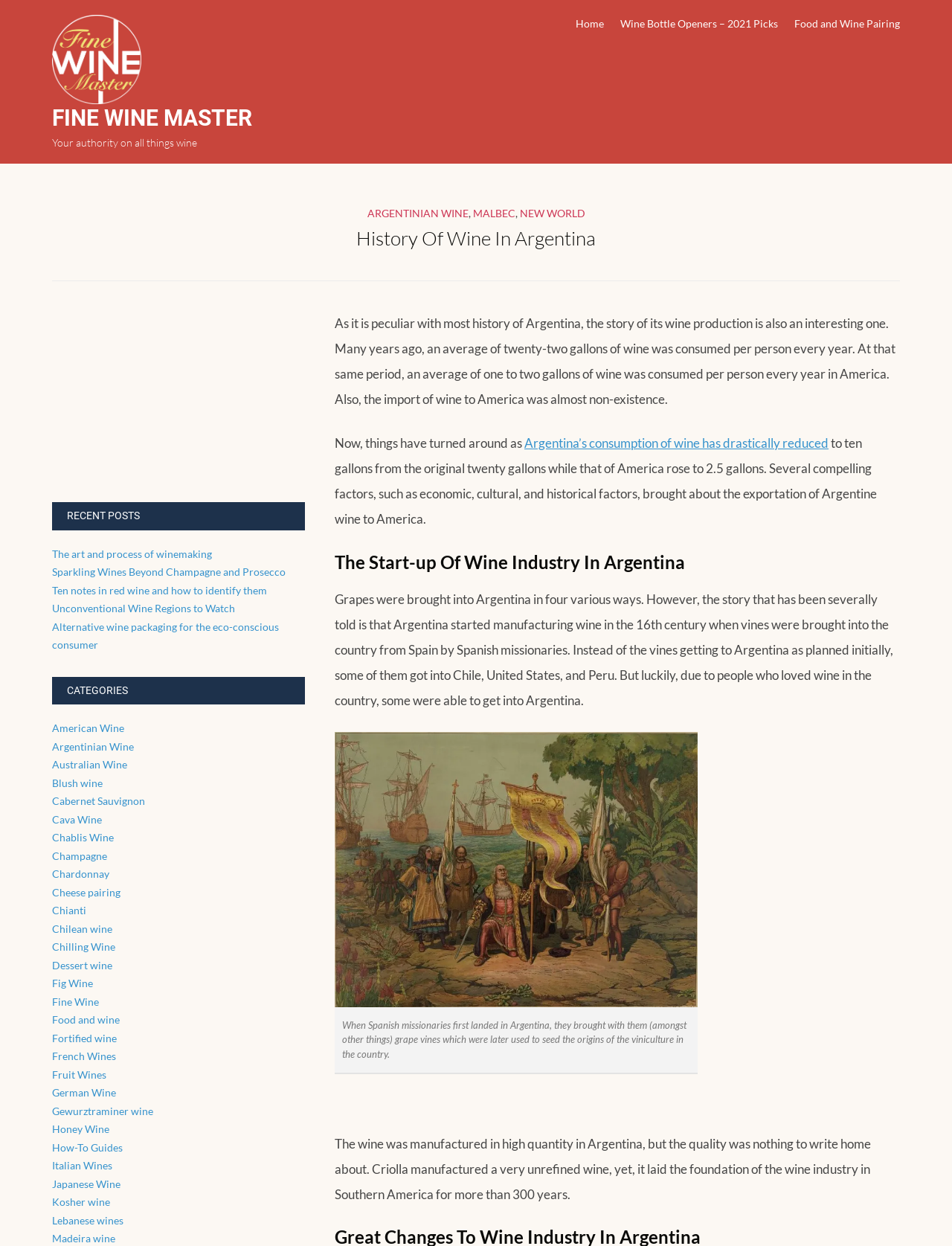Predict the bounding box of the UI element based on the description: "Privacy policy". The coordinates should be four float numbers between 0 and 1, formatted as [left, top, right, bottom].

None